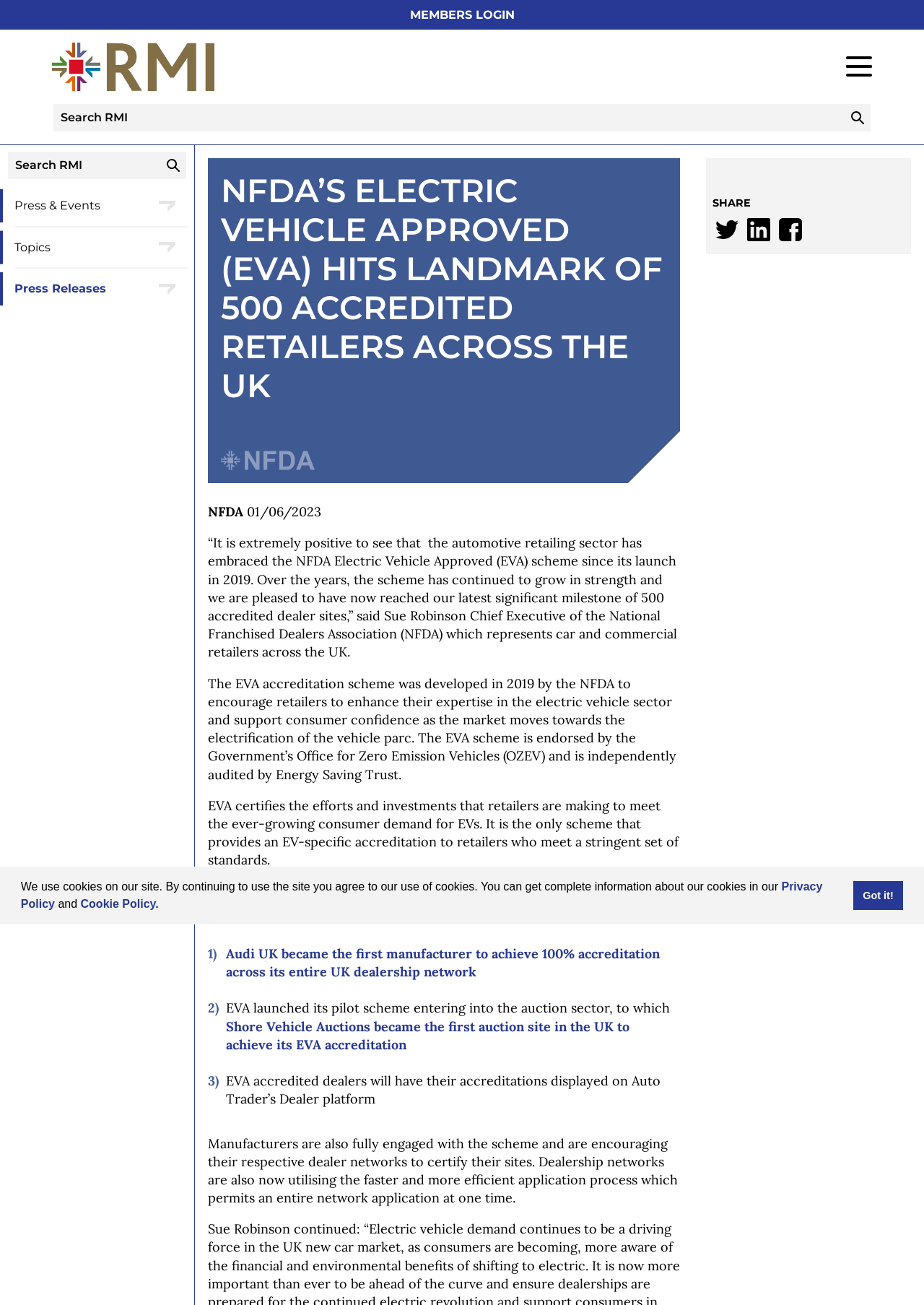From the screenshot, find the bounding box of the UI element matching this description: "alt="The Retail Motor Industry Federation"". Supply the bounding box coordinates in the form [left, top, right, bottom], each a float between 0 and 1.

[0.056, 0.032, 0.232, 0.07]